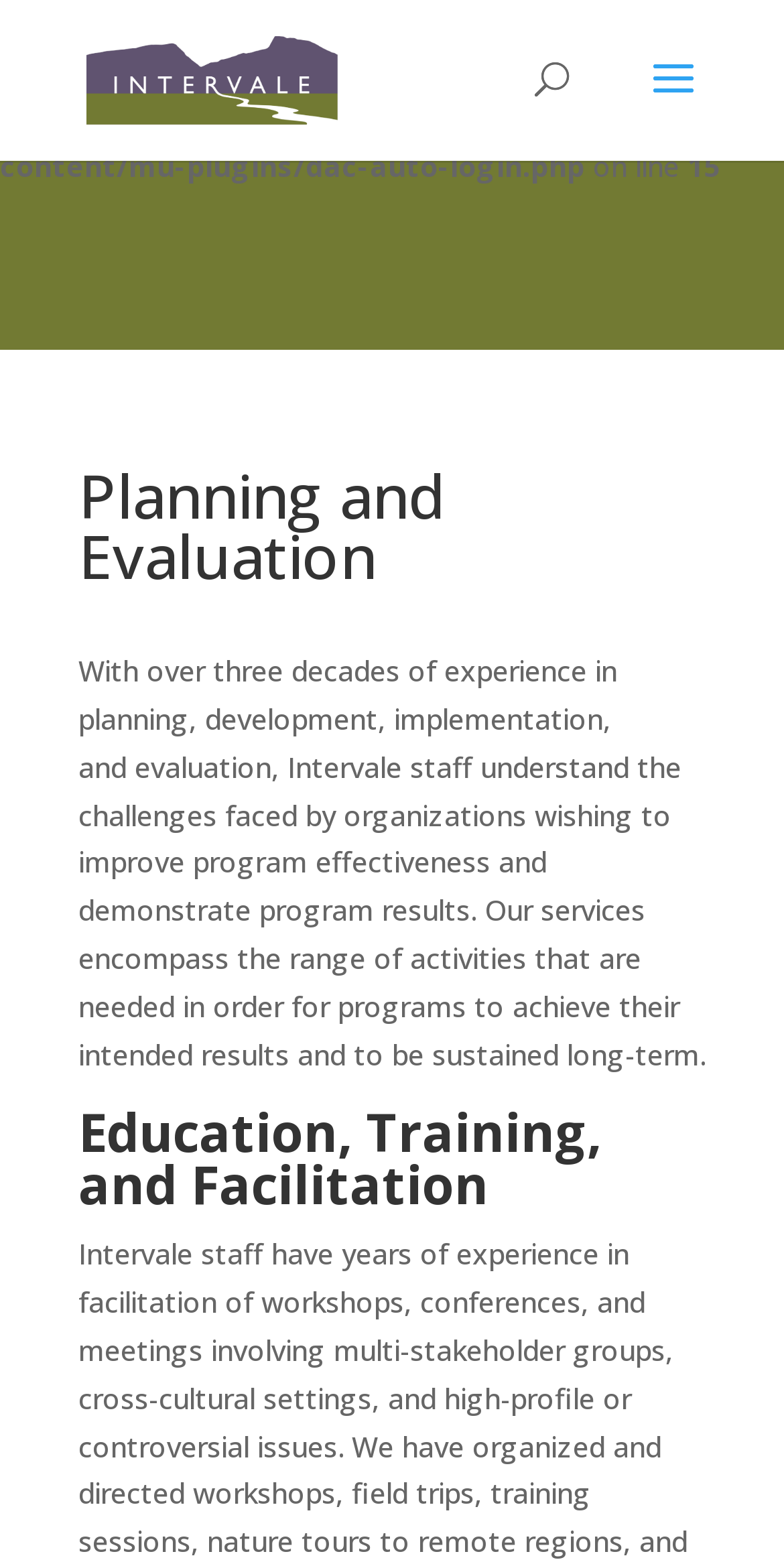Please determine the bounding box coordinates for the UI element described here. Use the format (top-left x, top-left y, bottom-right x, bottom-right y) with values bounded between 0 and 1: alt="Intervale Associates"

[0.11, 0.037, 0.43, 0.062]